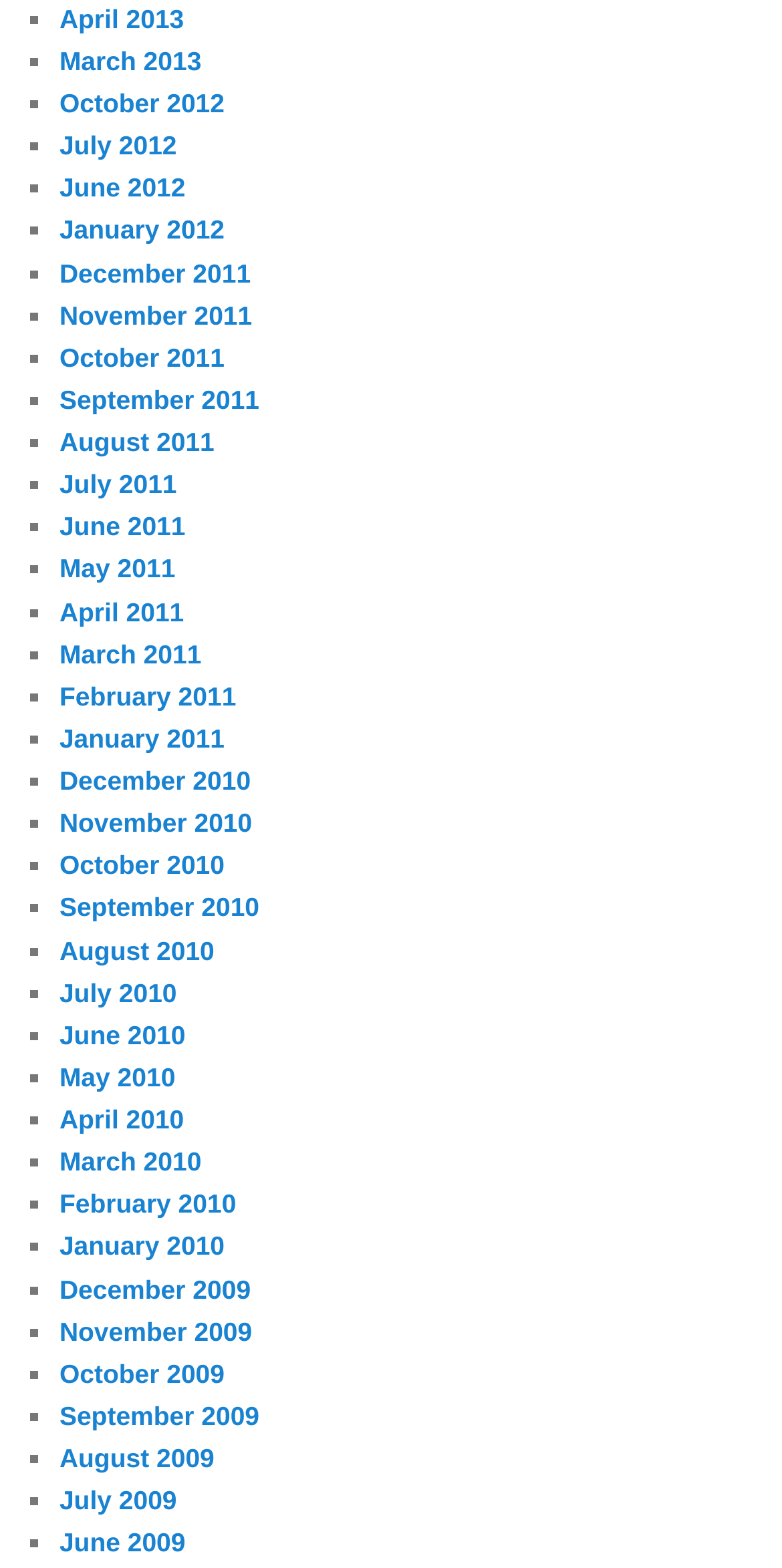What is the earliest month listed?
Please answer using one word or phrase, based on the screenshot.

December 2009